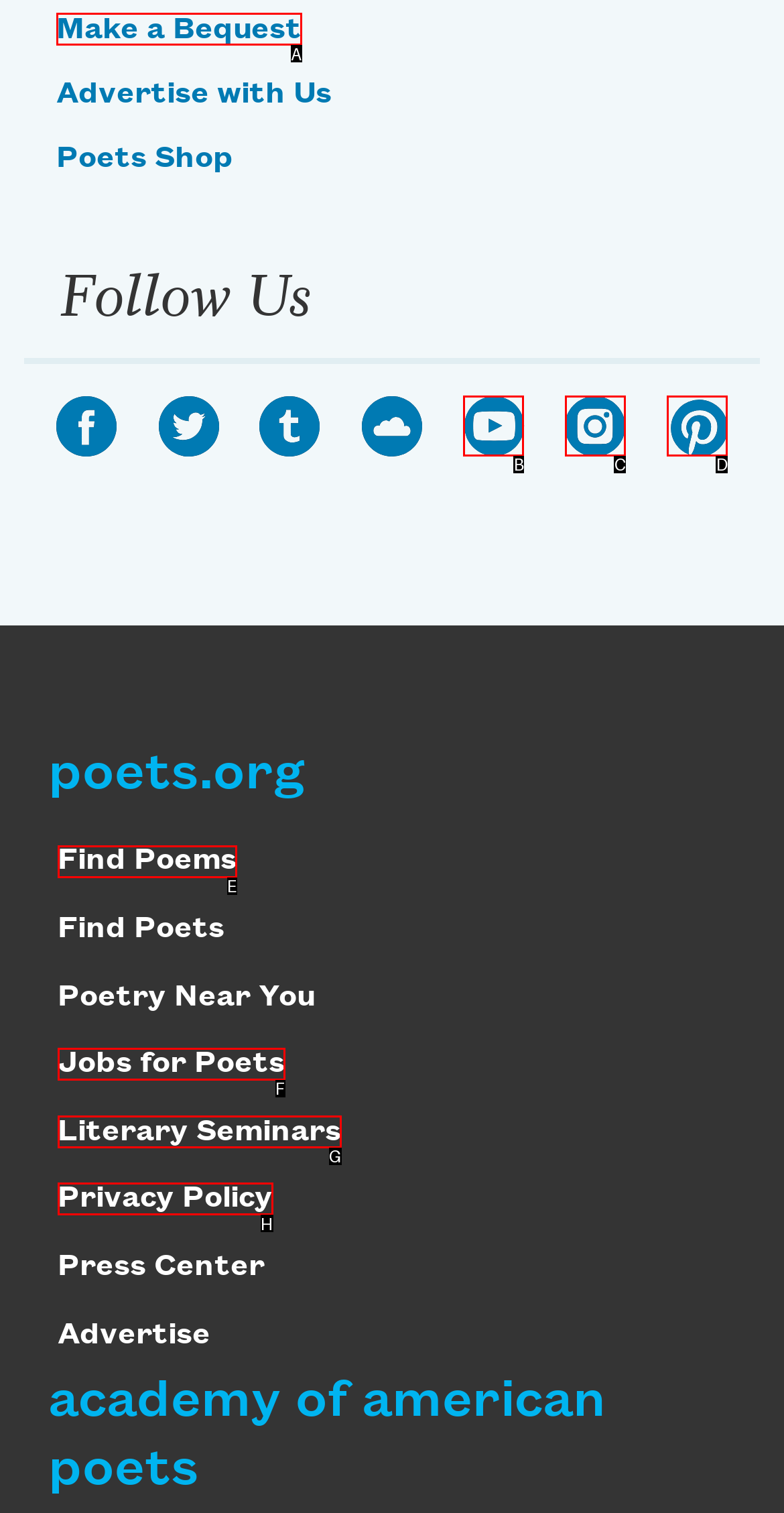Match the HTML element to the description: Jobs for Poets. Answer with the letter of the correct option from the provided choices.

F